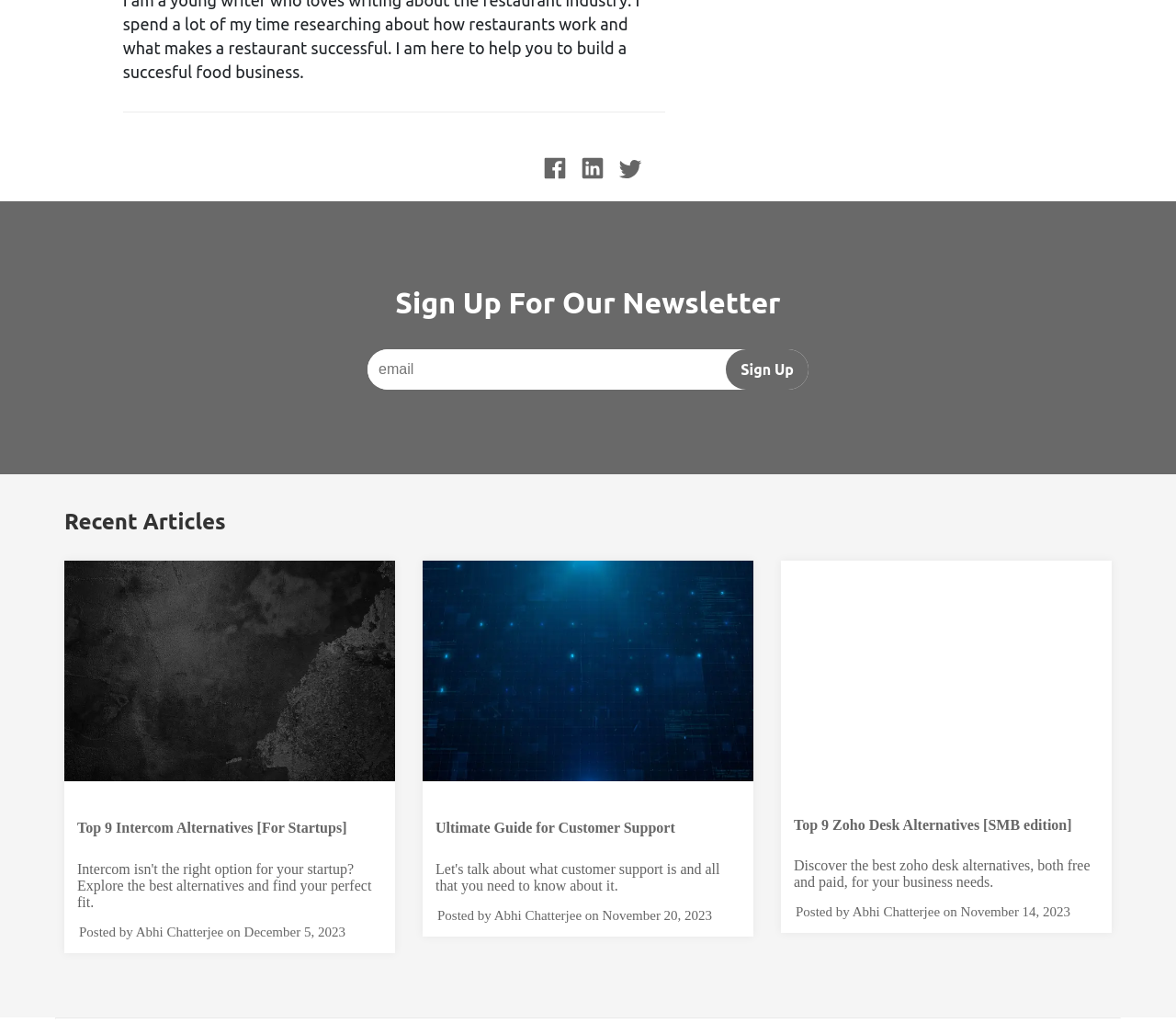What is the topic of the first recent article?
Answer the question in as much detail as possible.

The first recent article is titled 'Top 9 Intercom Alternatives [For Startups]' and has a description that mentions finding the best alternatives for startups, indicating that the topic is Intercom alternatives.